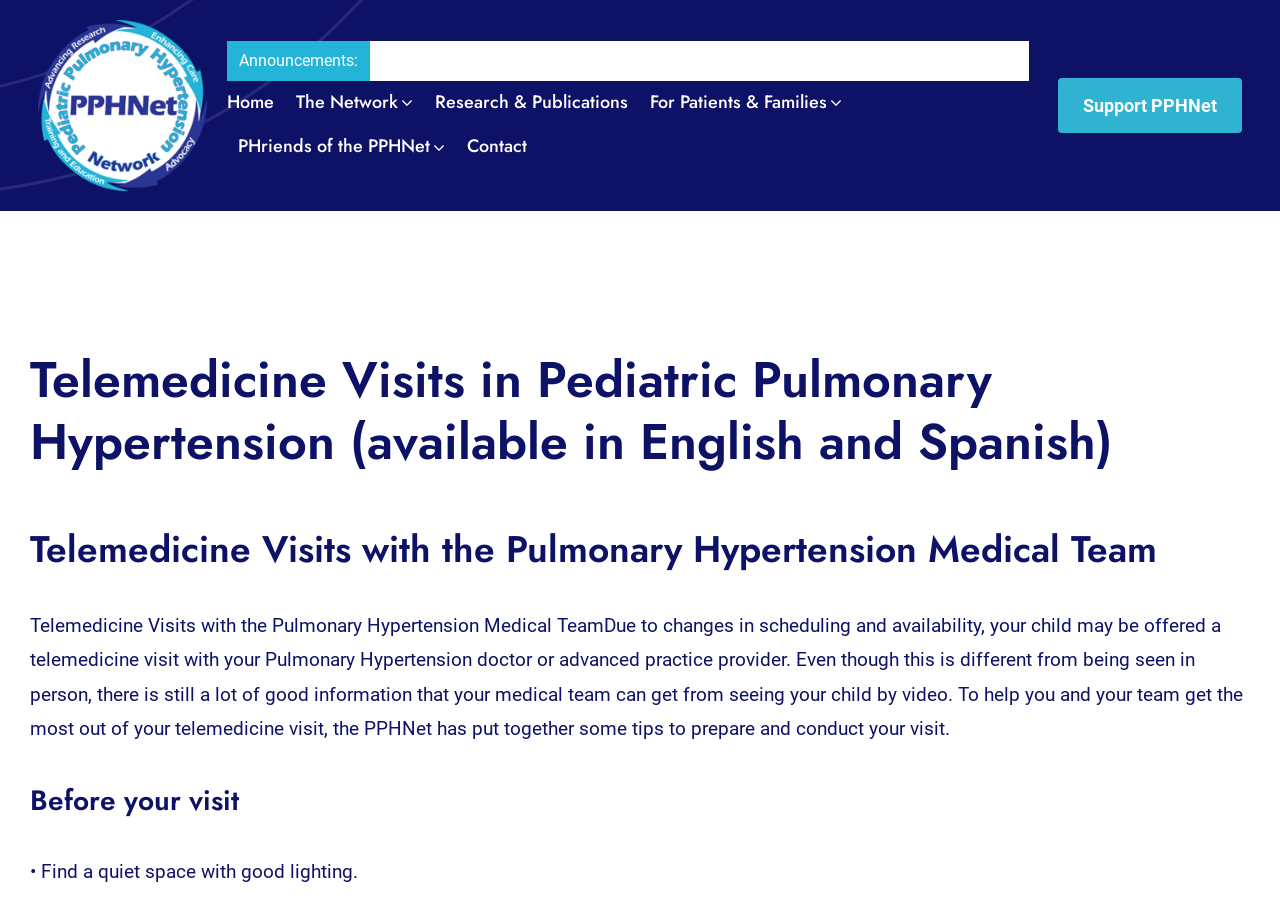Give a one-word or one-phrase response to the question: 
What is the language availability of the telemedicine visits?

English and Spanish